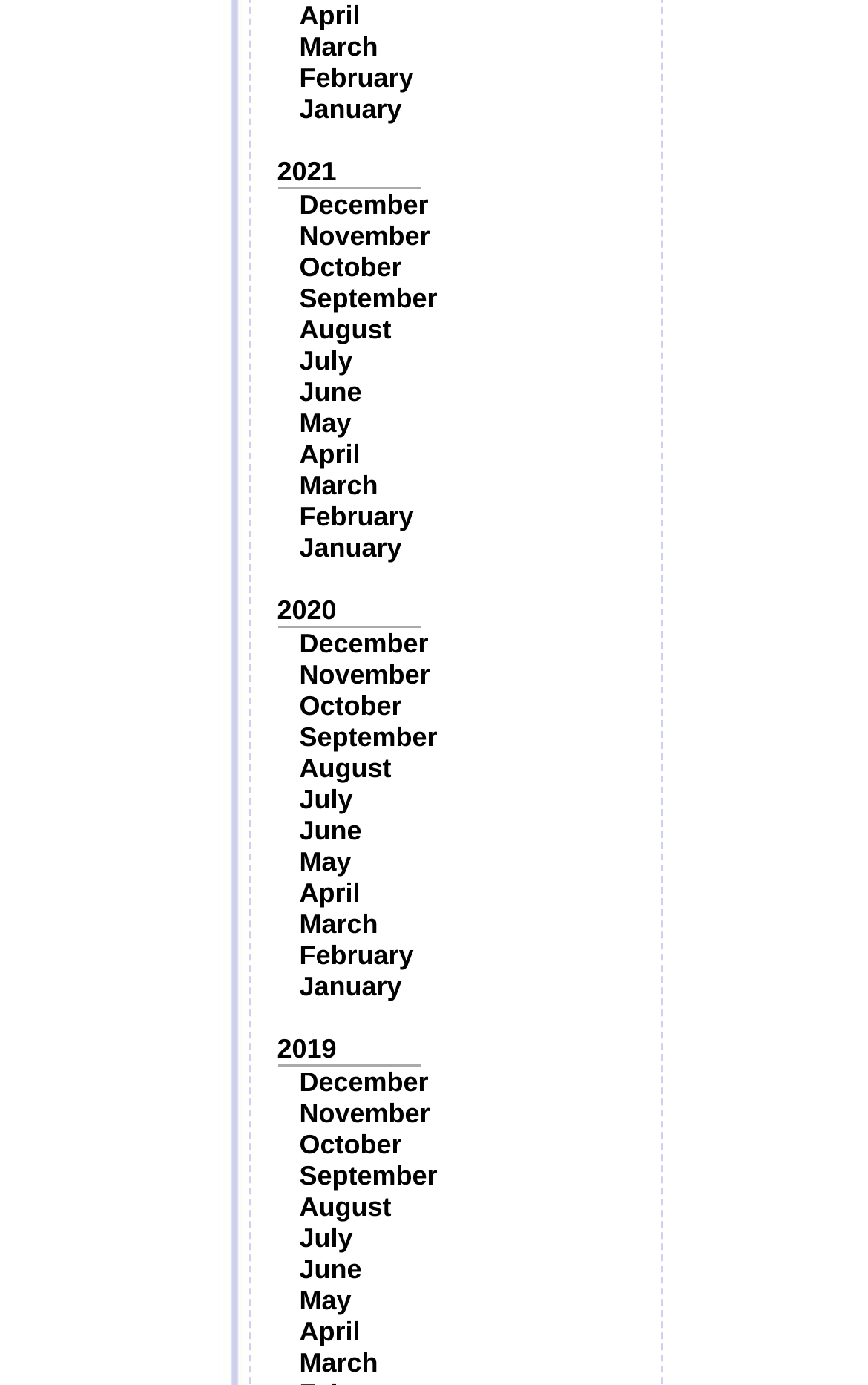Indicate the bounding box coordinates of the element that must be clicked to execute the instruction: "View August". The coordinates should be given as four float numbers between 0 and 1, i.e., [left, top, right, bottom].

[0.345, 0.227, 0.451, 0.249]